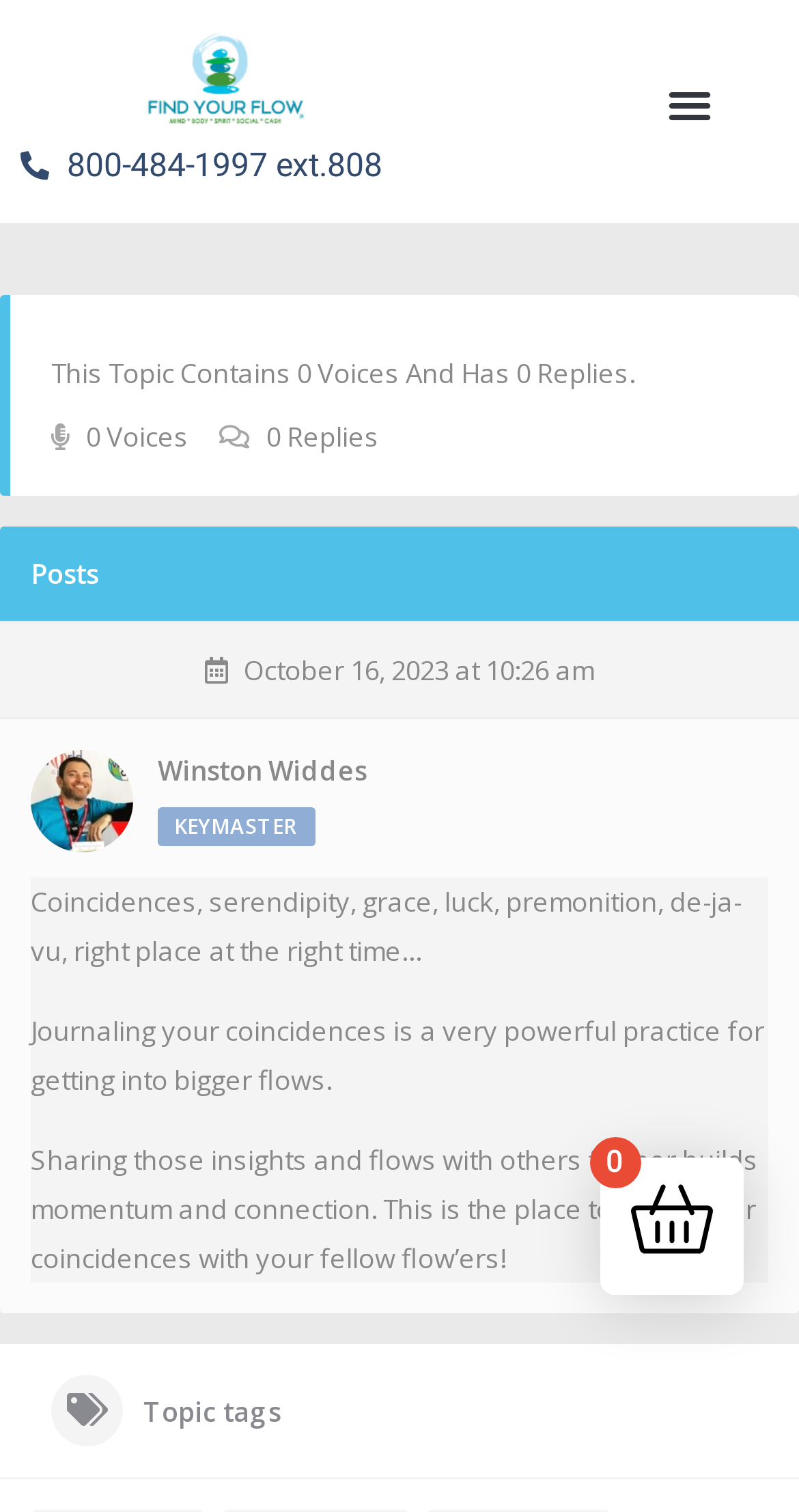Carefully observe the image and respond to the question with a detailed answer:
What is the date and time of the topic post?

I found the date and time by looking at the StaticText element with the content 'October 16, 2023 at 10:26 am' located at [0.305, 0.431, 0.744, 0.455]